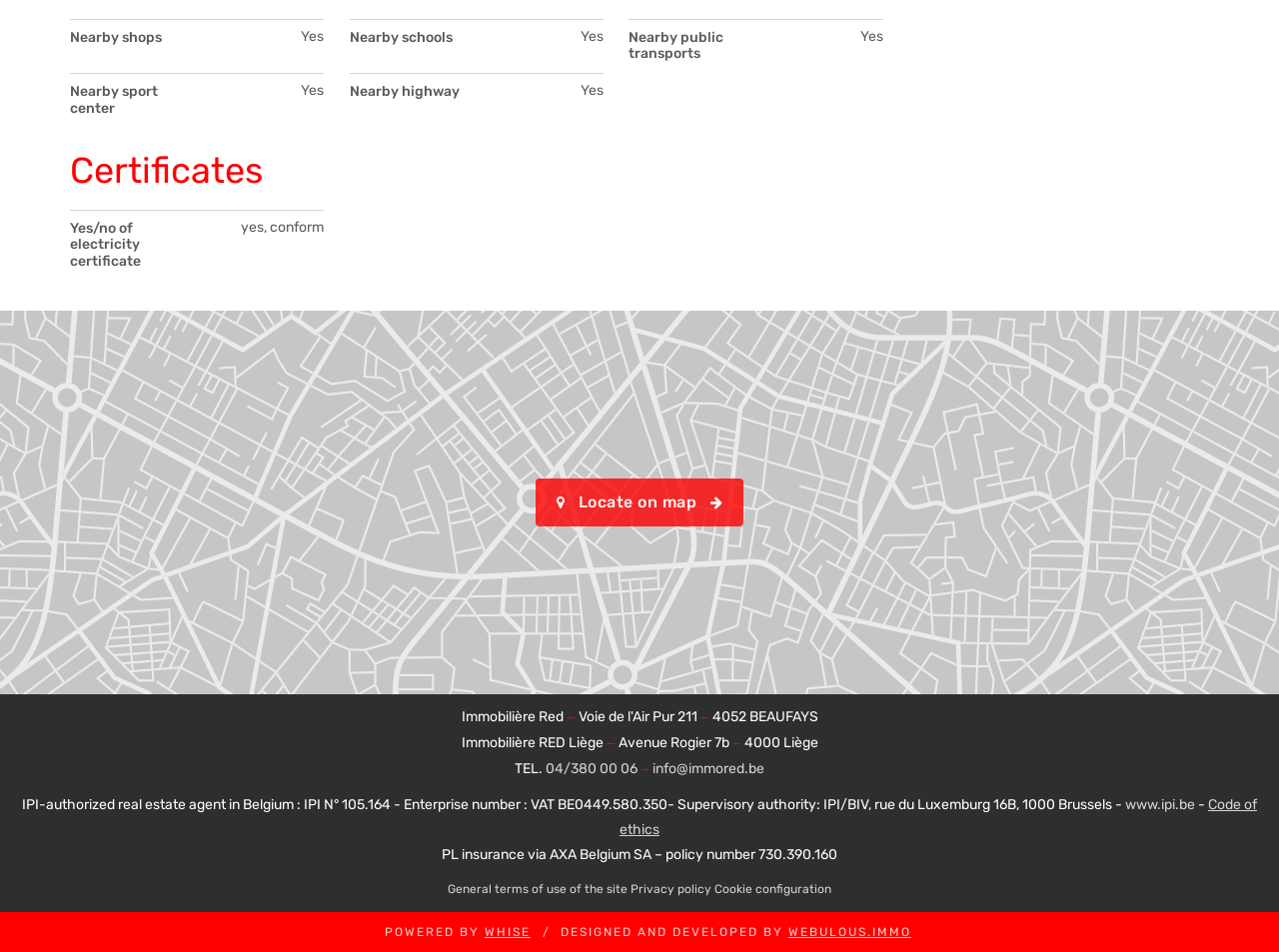What is the name of the real estate agency?
Please provide a single word or phrase as your answer based on the image.

Immobilière Red